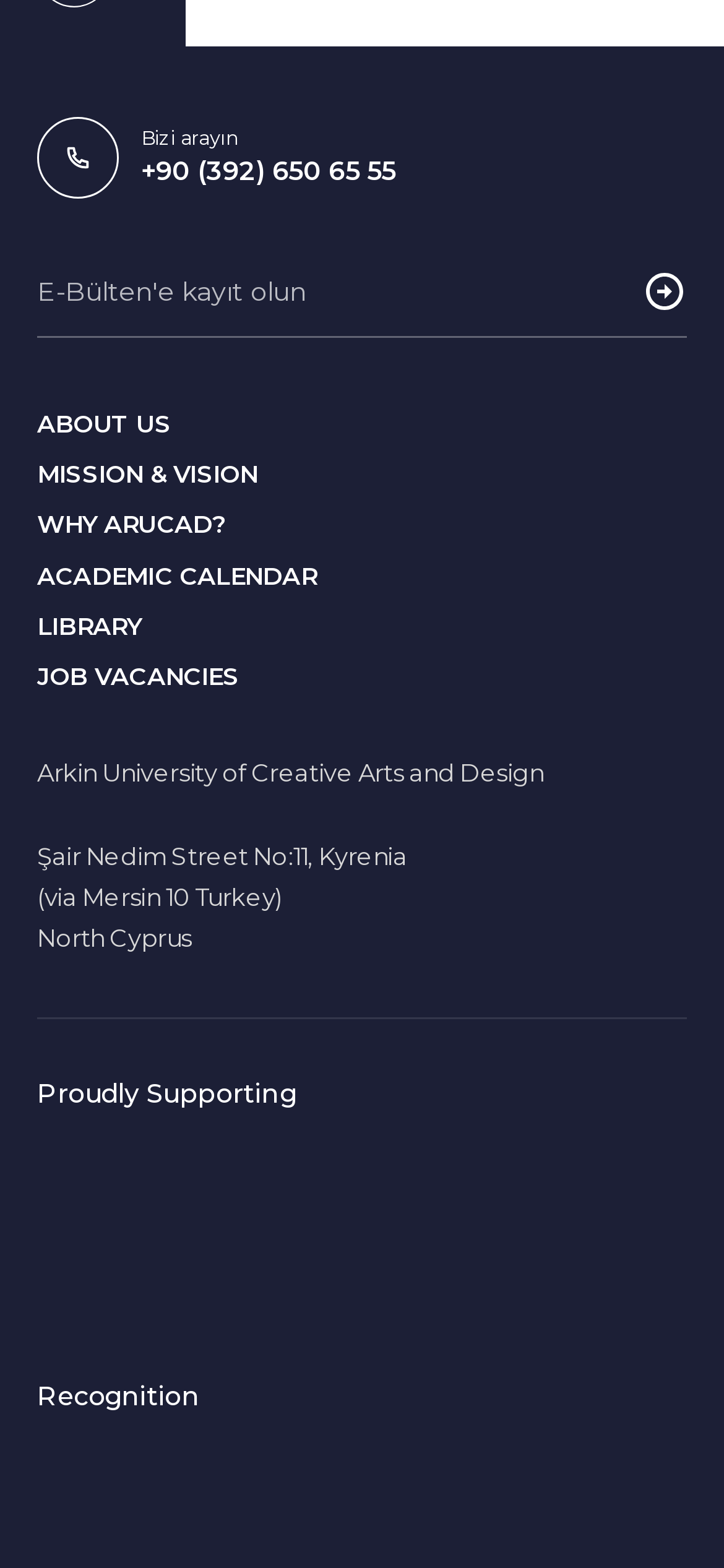Give a one-word or short phrase answer to the question: 
How many links are there in the 'Proudly Supporting' section?

4